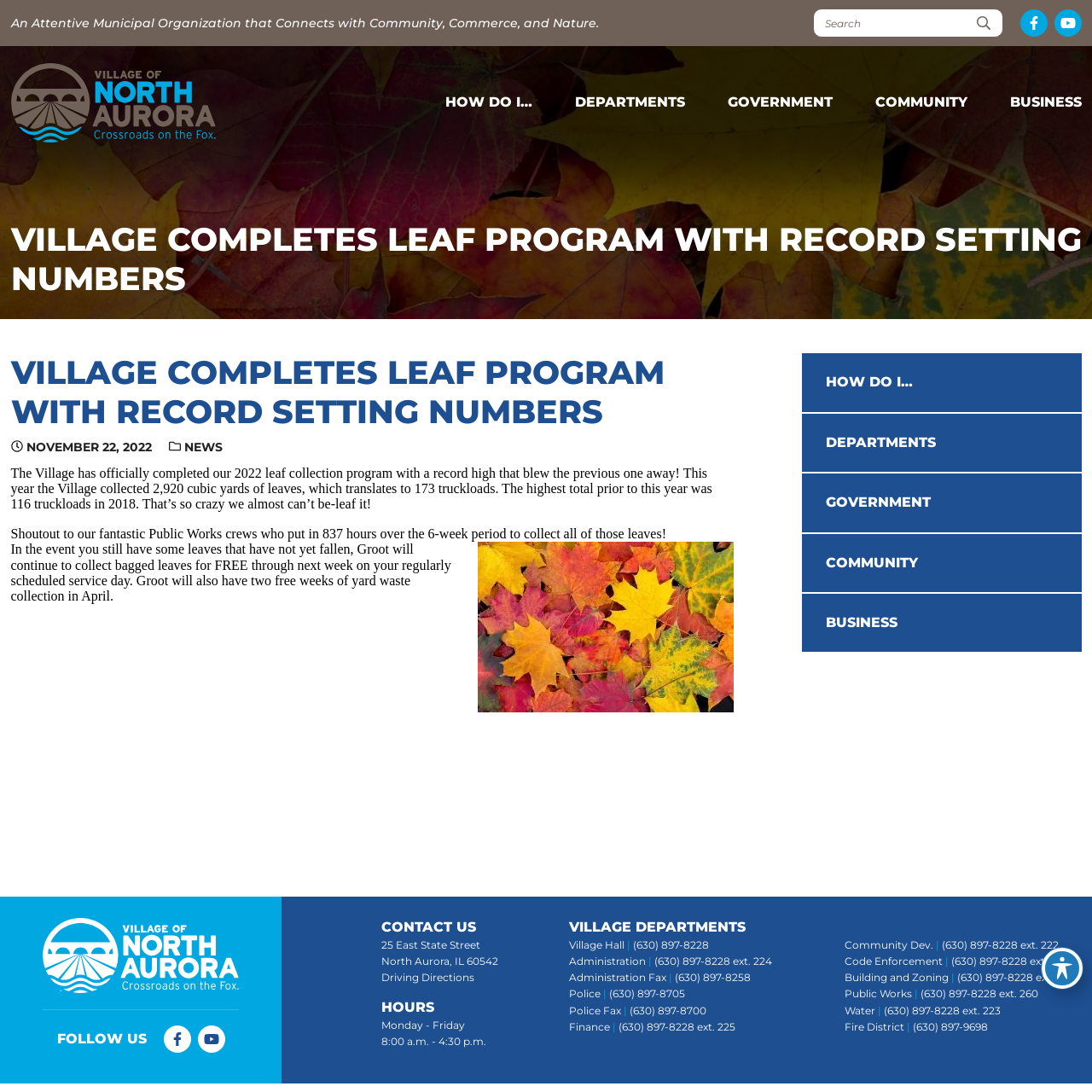How many hours did Public Works crews put in? Please answer the question using a single word or phrase based on the image.

837 hours